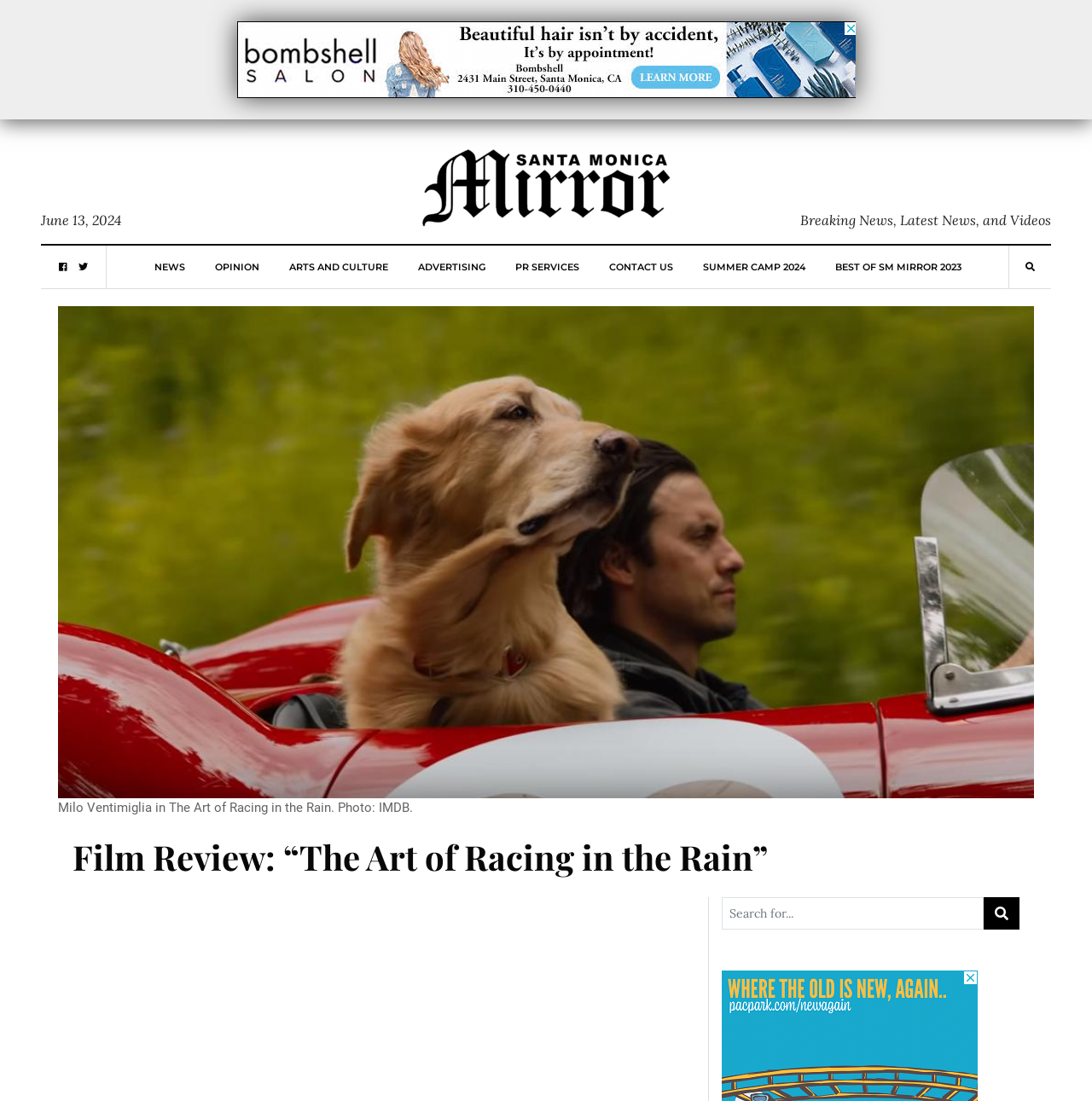Please identify the bounding box coordinates of the clickable area that will allow you to execute the instruction: "Read the film review".

[0.066, 0.761, 0.785, 0.797]